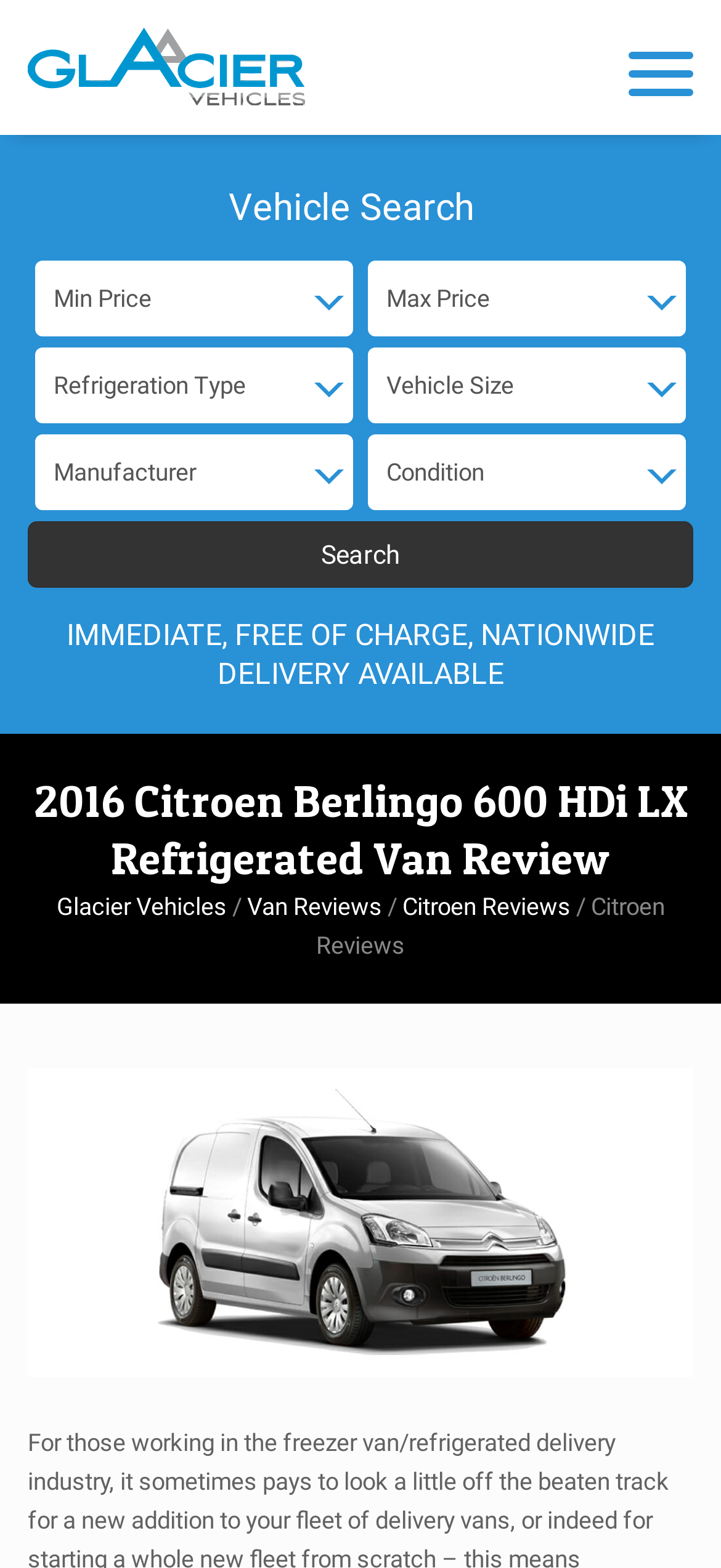Refer to the screenshot and answer the following question in detail:
What is the name of the company offering nationwide delivery?

I found the answer by looking at the StaticText element 'IMMEDIATE, FREE OF CHARGE, NATIONWIDE DELIVERY AVAILABLE' which is near the top of the webpage. The company name 'Glacier Vehicles' is mentioned as a link element [25] near the top of the webpage, and is likely to be the company offering nationwide delivery.